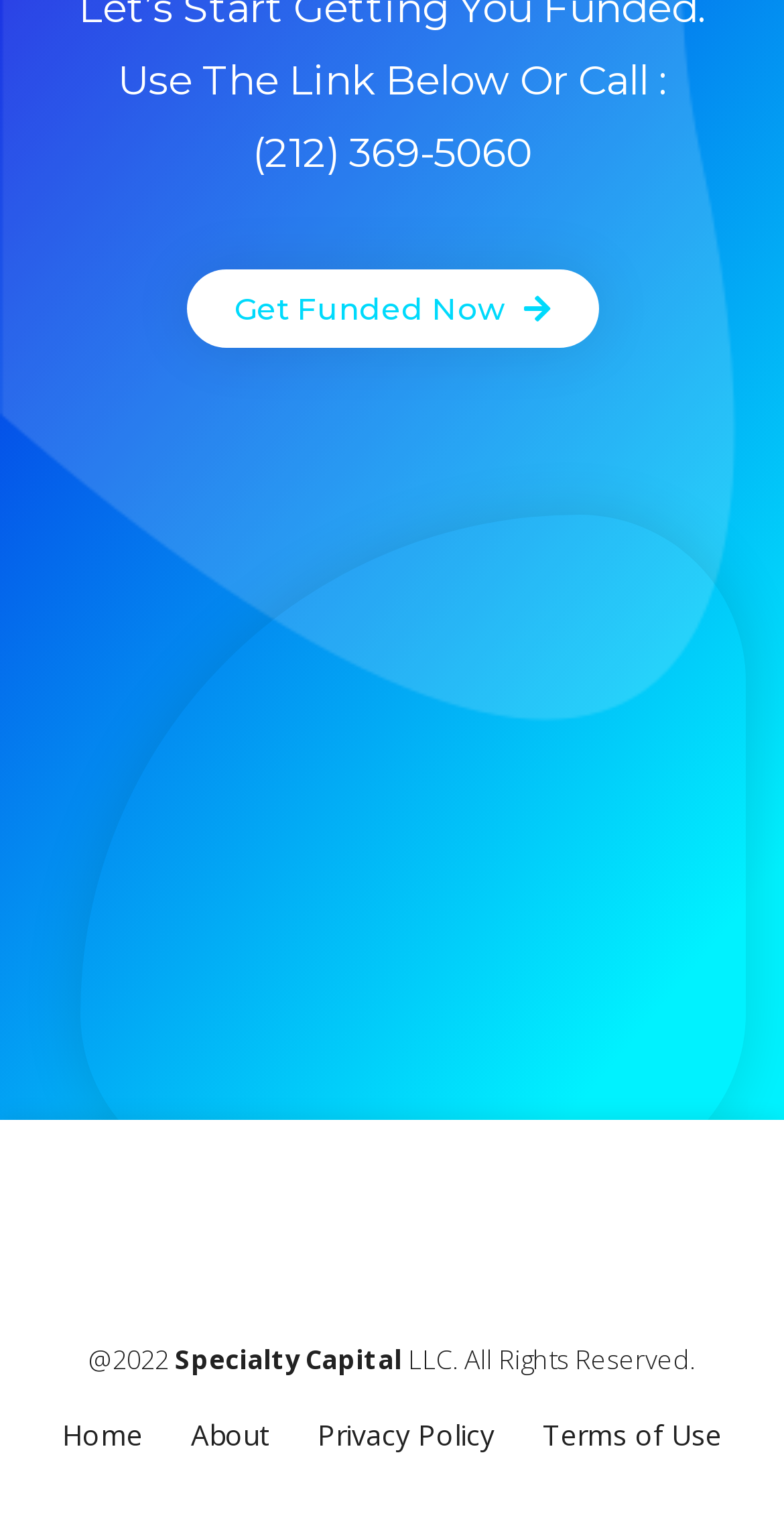What is the company name mentioned at the bottom of the webpage?
Based on the content of the image, thoroughly explain and answer the question.

I found the company name by looking at the static text elements at the bottom of the webpage, where it says '@2022 Specialty Capital LLC. All Rights Reserved.'.